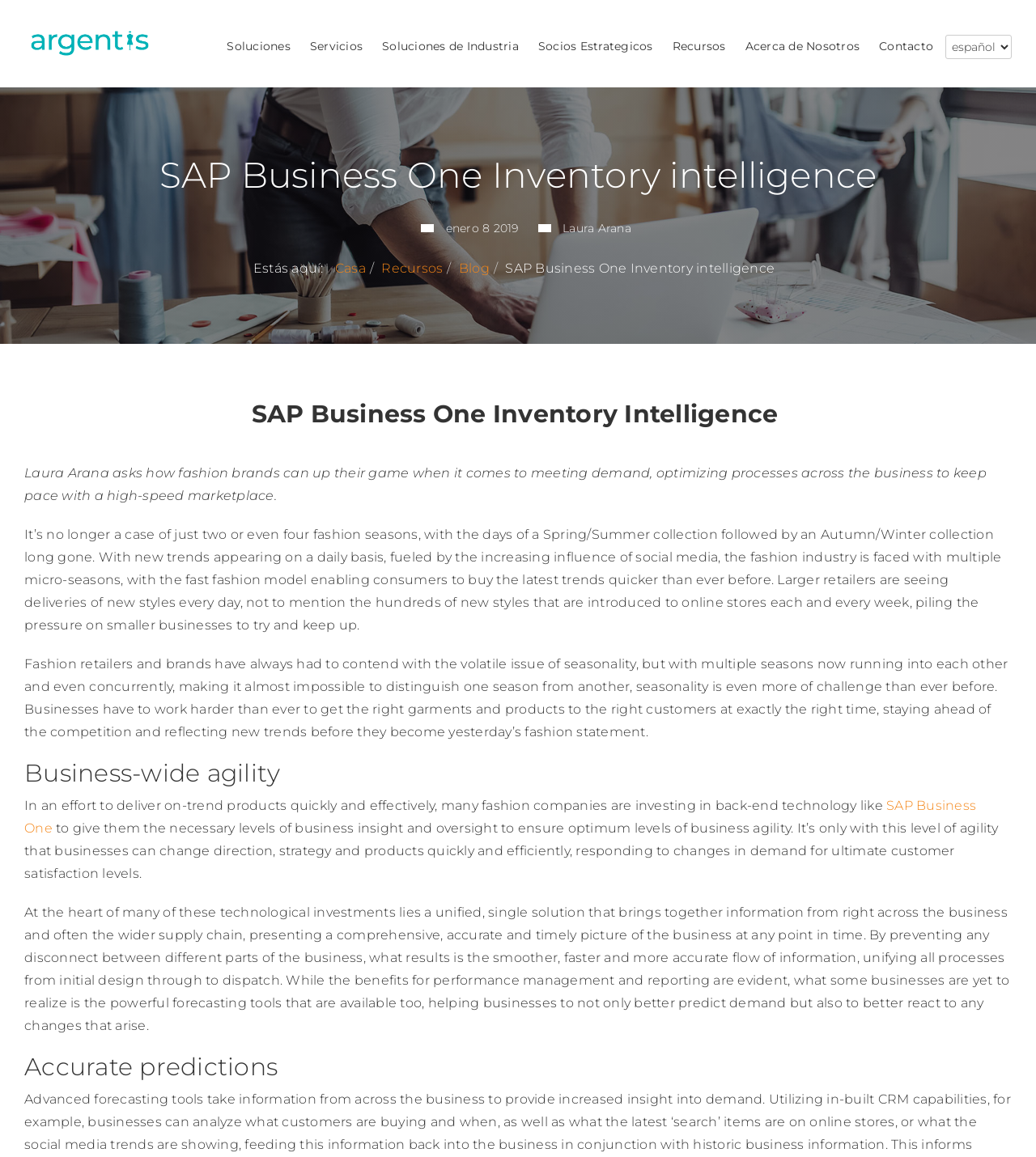Use a single word or phrase to answer the question: What is the benefit of having a unified solution?

Smarter flow of information